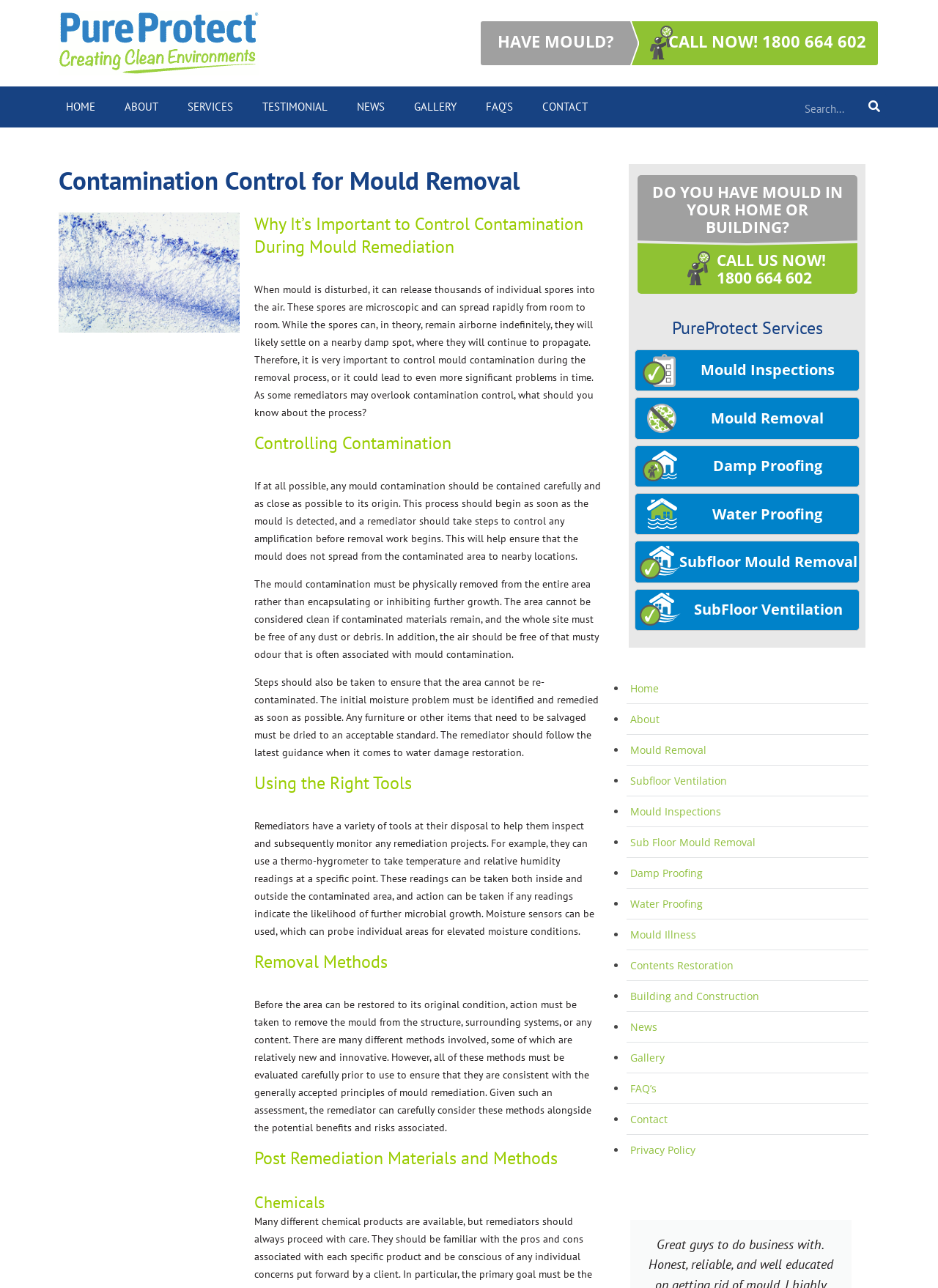Identify the bounding box coordinates of the area that should be clicked in order to complete the given instruction: "Search for something". The bounding box coordinates should be four float numbers between 0 and 1, i.e., [left, top, right, bottom].

[0.723, 0.073, 0.945, 0.092]